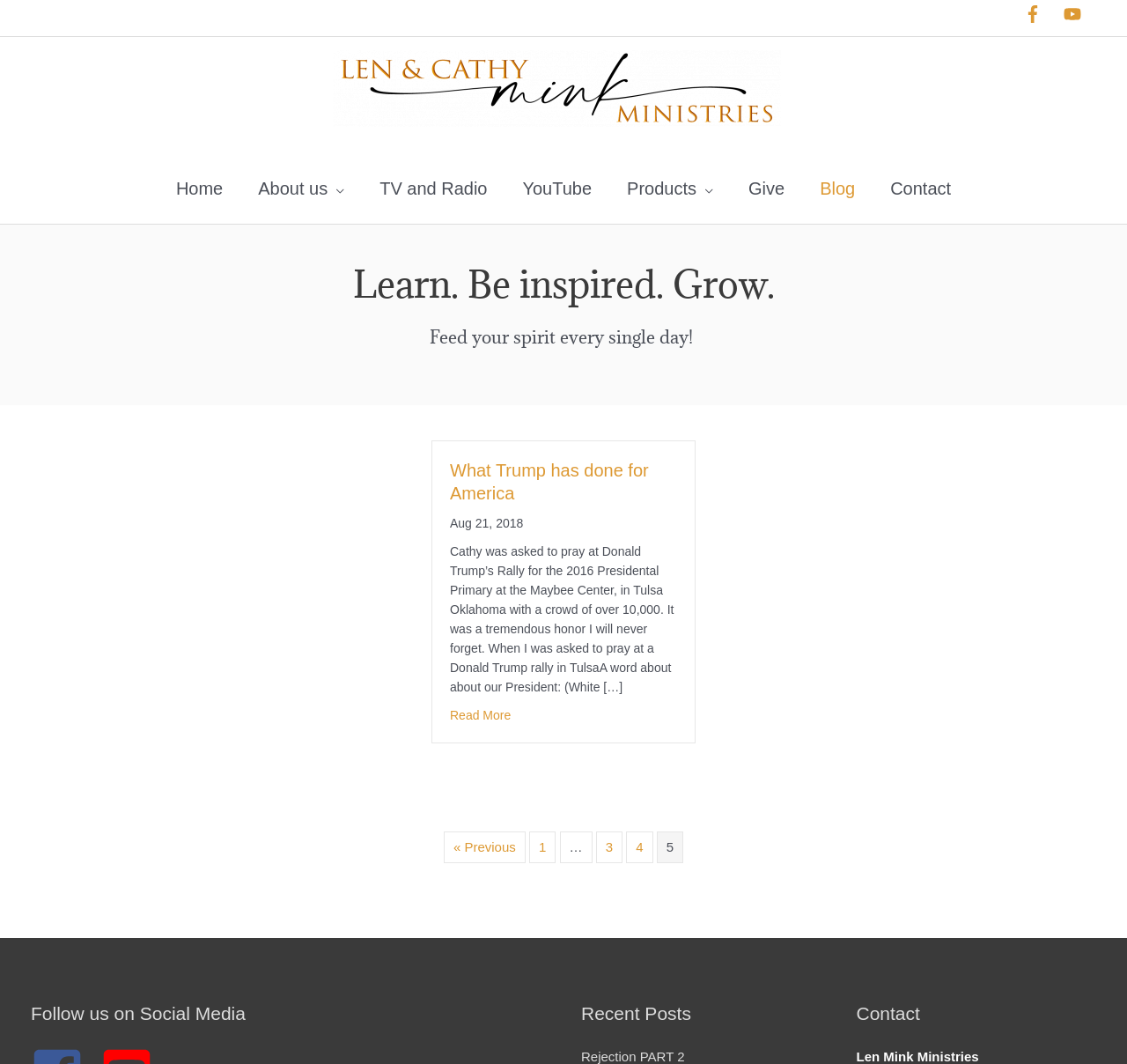Please provide a comprehensive response to the question based on the details in the image: How many social media platforms are listed?

I counted the number of social media platforms listed by looking at the links with icons, specifically the 'facebook-square' and 'youtube-square' links, which indicate that there are two social media platforms listed.